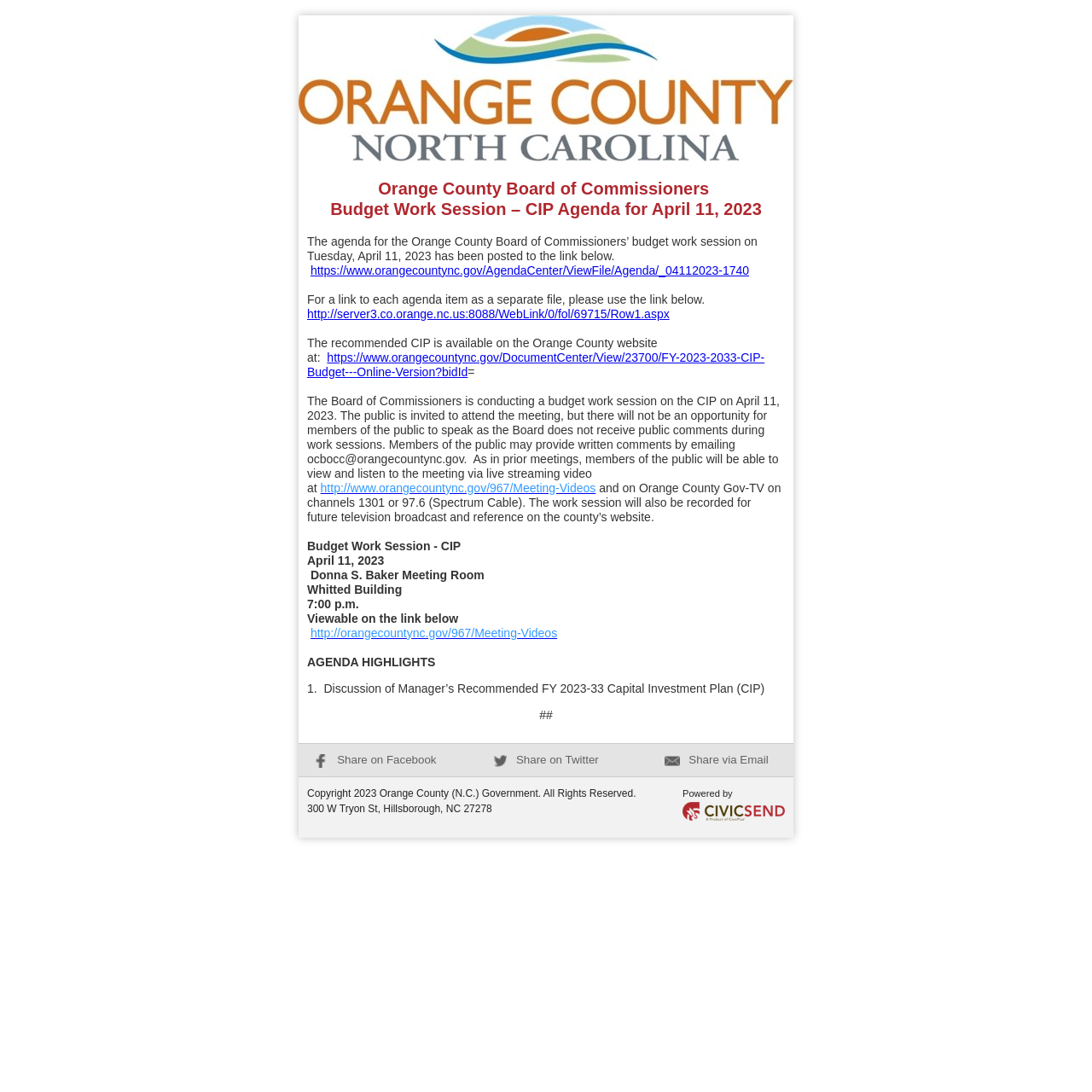Kindly determine the bounding box coordinates of the area that needs to be clicked to fulfill this instruction: "View Content Offerings".

None